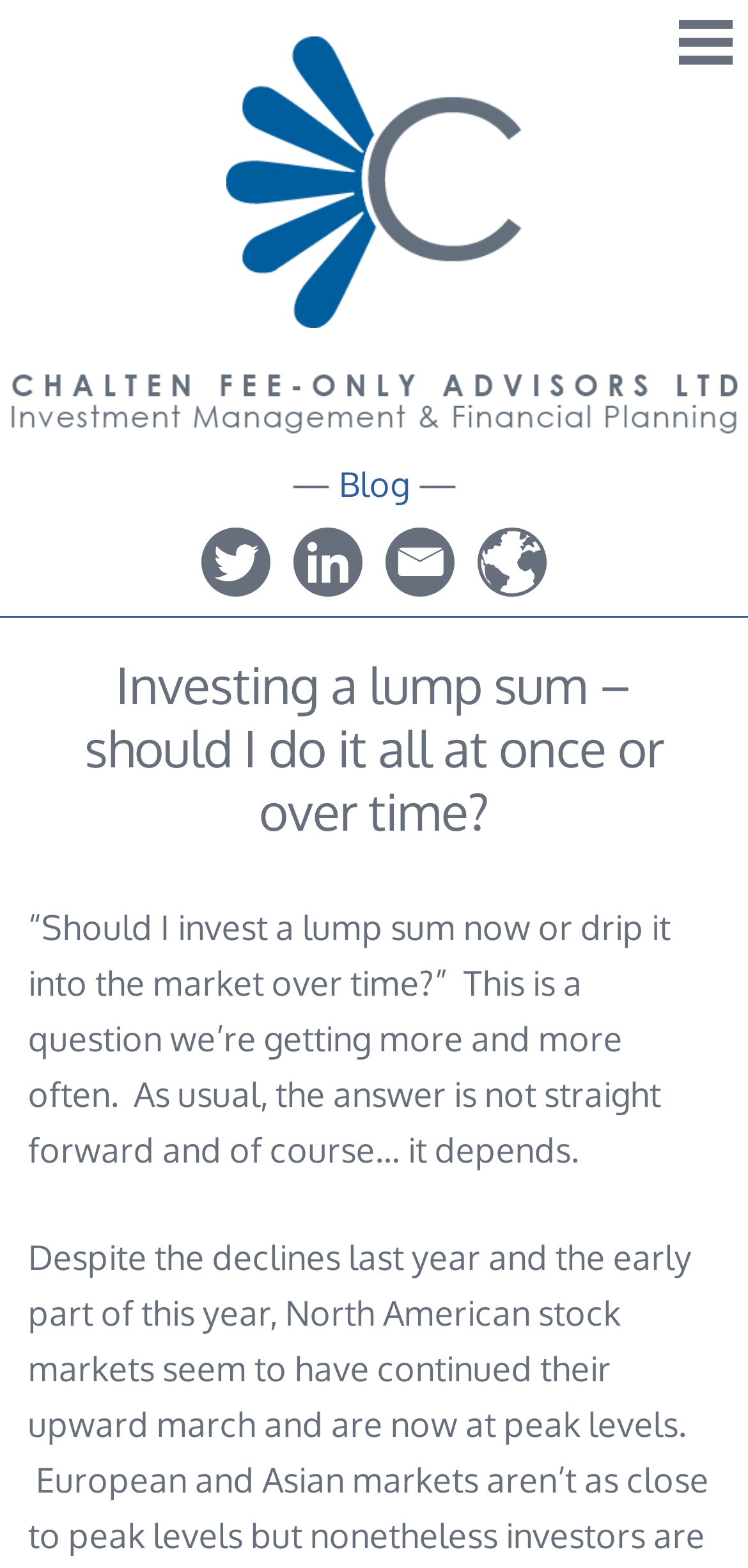Identify the bounding box coordinates for the UI element described as: "Blog".

[0.453, 0.295, 0.547, 0.322]